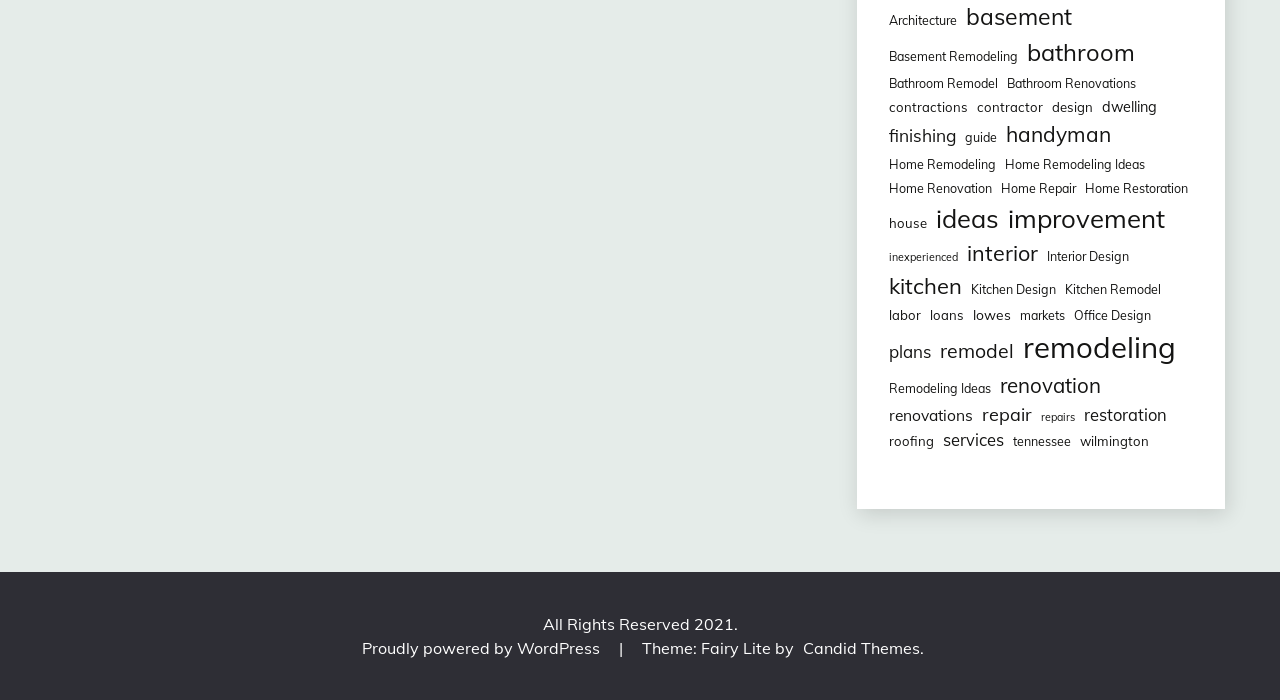Please identify the bounding box coordinates of the clickable element to fulfill the following instruction: "Click on the 'Architecture' link". The coordinates should be four float numbers between 0 and 1, i.e., [left, top, right, bottom].

[0.694, 0.018, 0.747, 0.044]